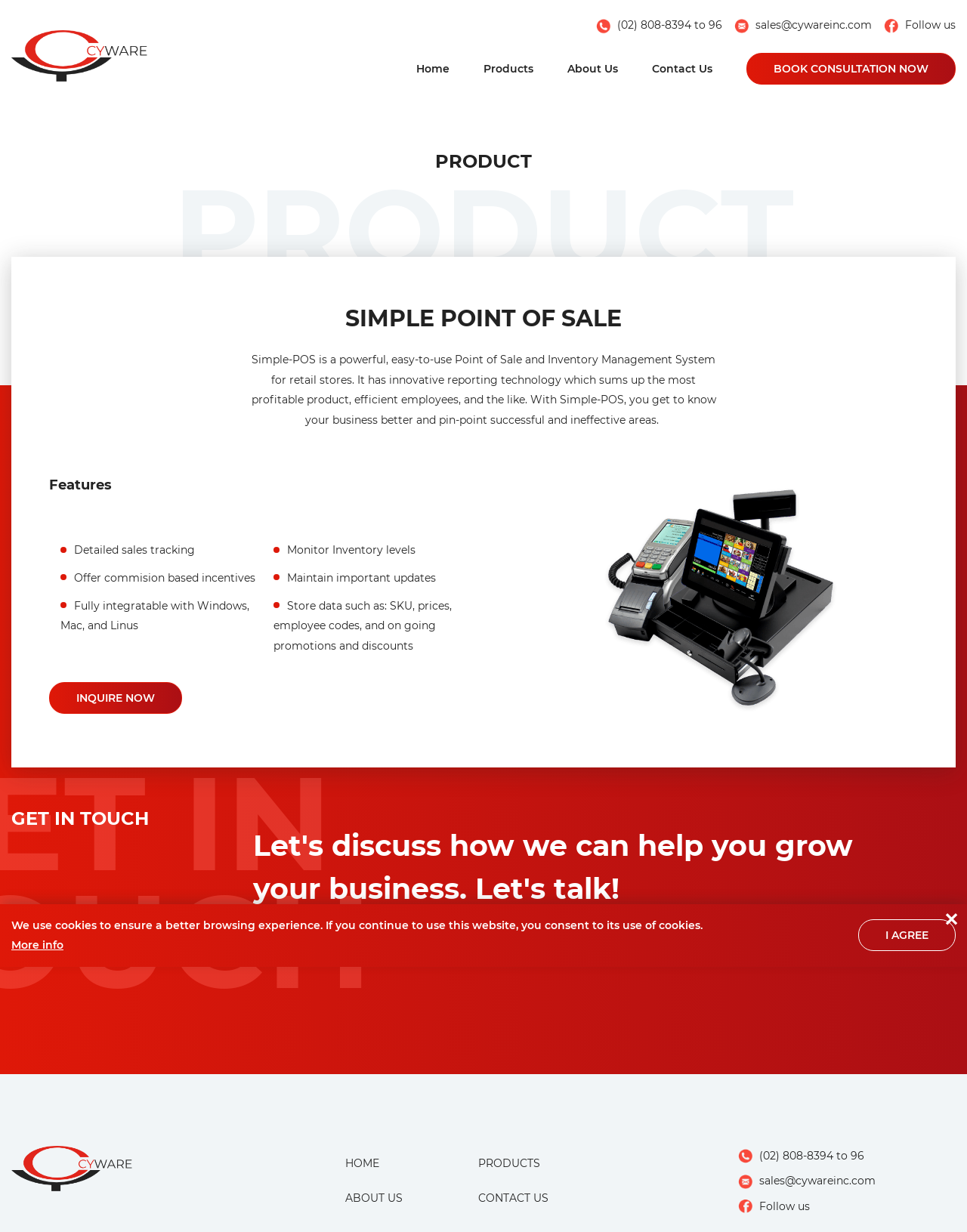Please reply with a single word or brief phrase to the question: 
What is the first feature of Simple-POS?

Detailed sales tracking